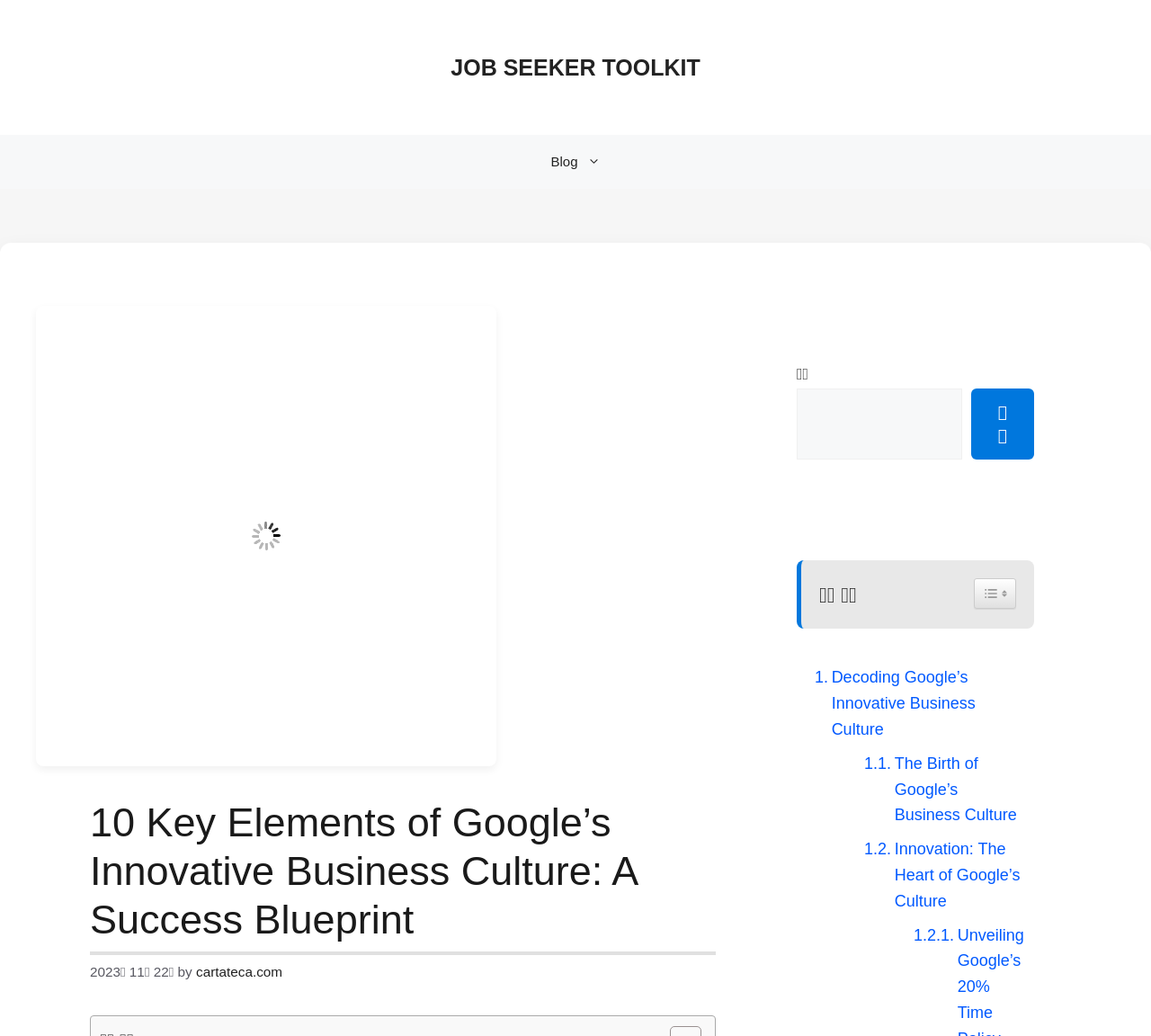What is the text of the webpage's headline?

10 Key Elements of Google’s Innovative Business Culture: A Success Blueprint